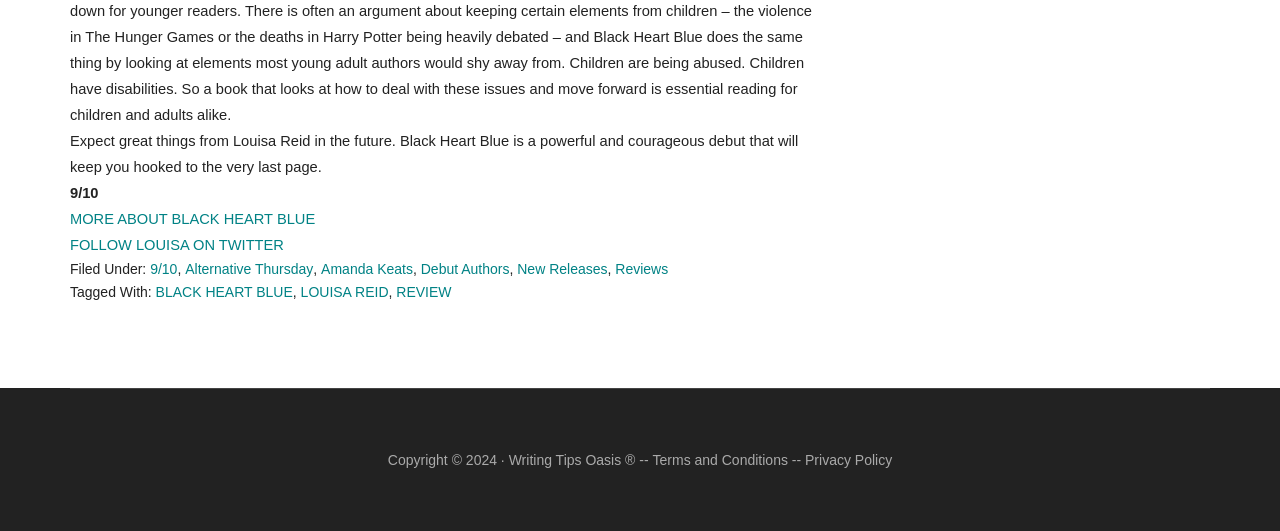What are the available links in the footer section?
Analyze the image and provide a thorough answer to the question.

The available links in the footer section can be found below the copyright information, which are 'Terms and Conditions' and 'Privacy Policy'.